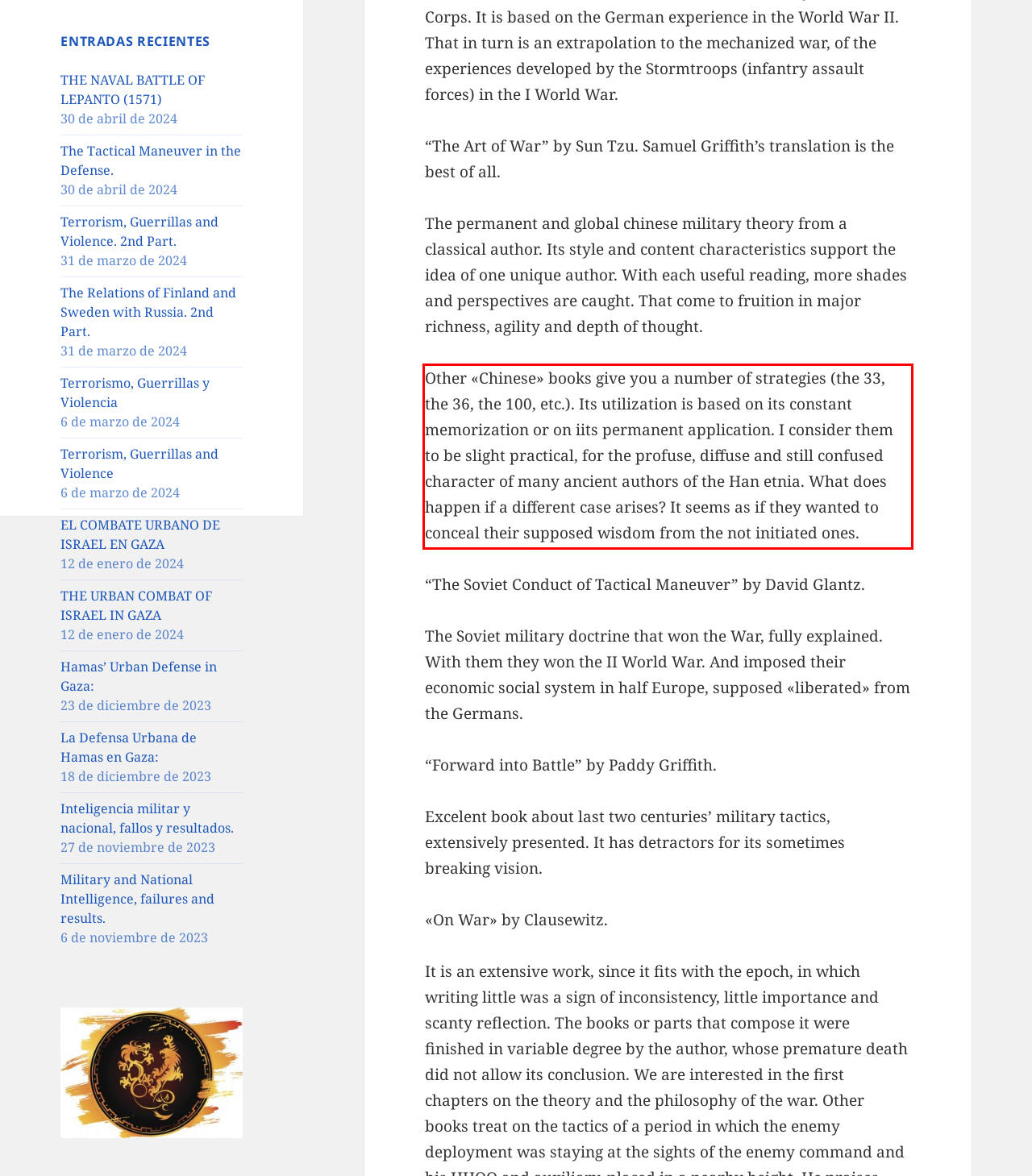Given a screenshot of a webpage containing a red rectangle bounding box, extract and provide the text content found within the red bounding box.

Other «Chinese» books give you a number of strategies (the 33, the 36, the 100, etc.). Its utilization is based on its constant memorization or on iits permanent application. I consider them to be slight practical, for the profuse, diffuse and still confused character of many ancient authors of the Han etnia. What does happen if a different case arises? It seems as if they wanted to conceal their supposed wisdom from the not initiated ones.